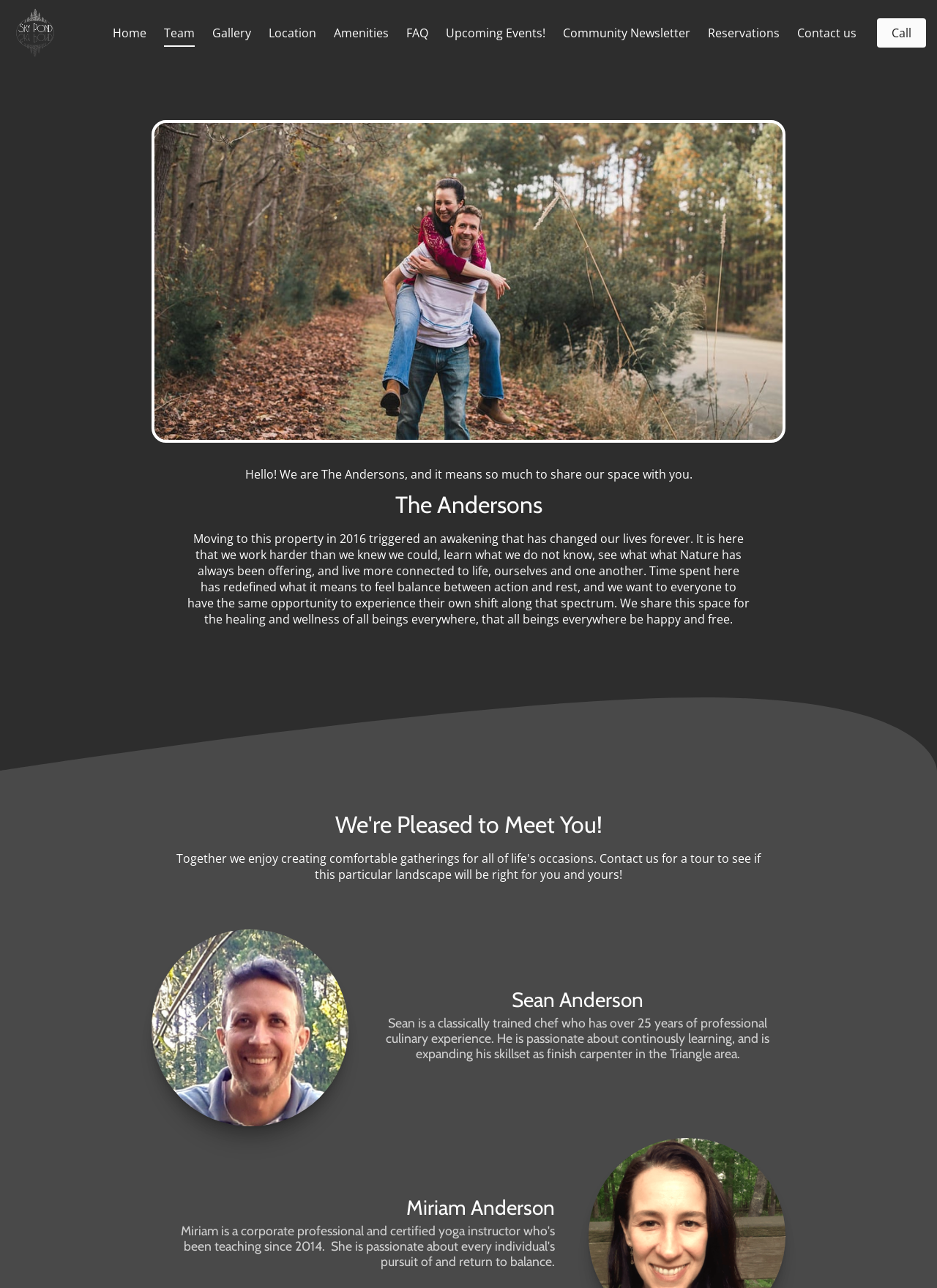Identify the bounding box of the UI element that matches this description: "We're Pleased to Meet You!".

[0.162, 0.629, 0.838, 0.651]